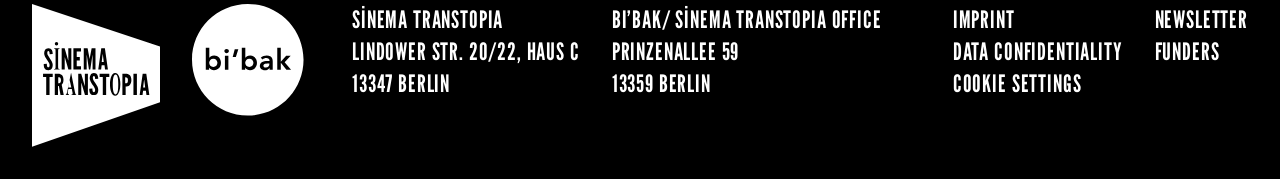Provide a one-word or short-phrase response to the question:
What is the address of BI’BAK?

PRINZENALLEE 59, 13359 BERLIN